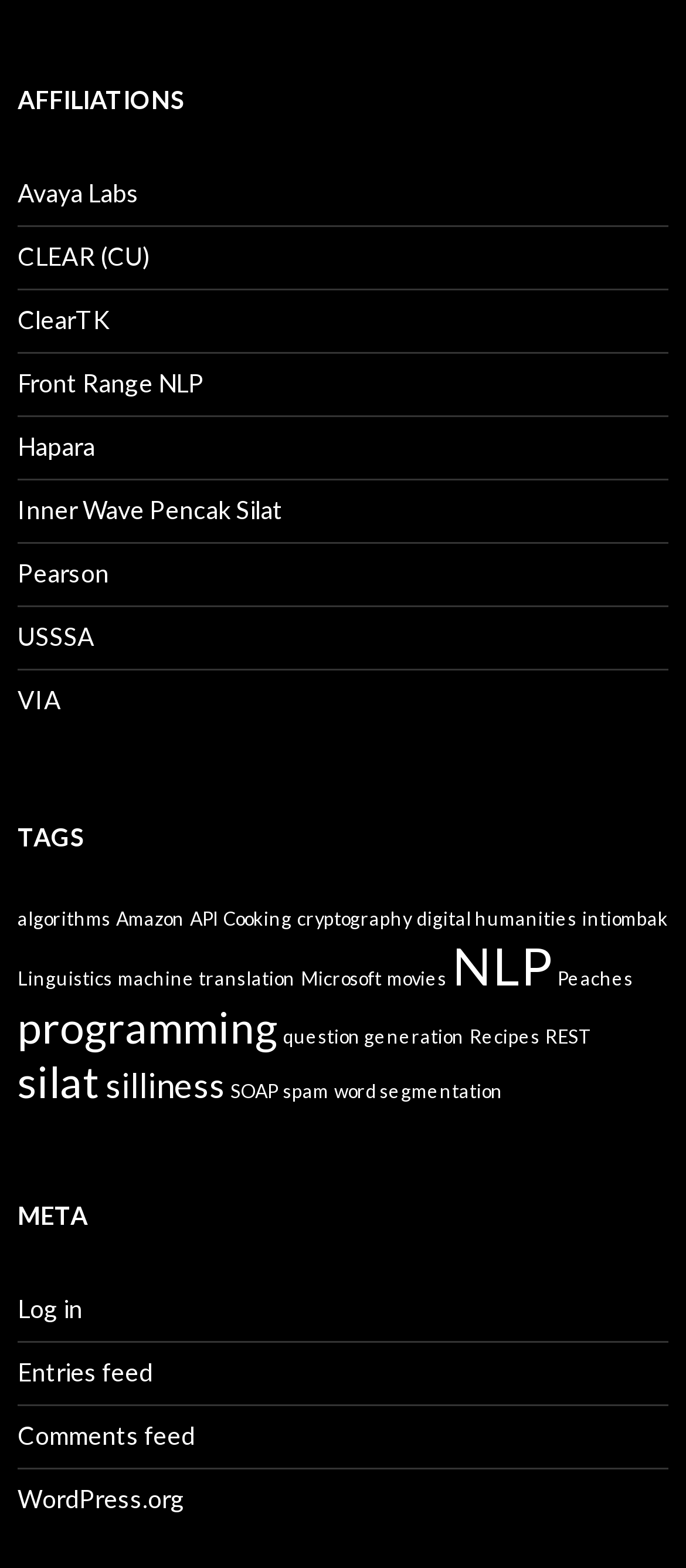How many items are tagged with 'NLP'?
Based on the image, give a one-word or short phrase answer.

4